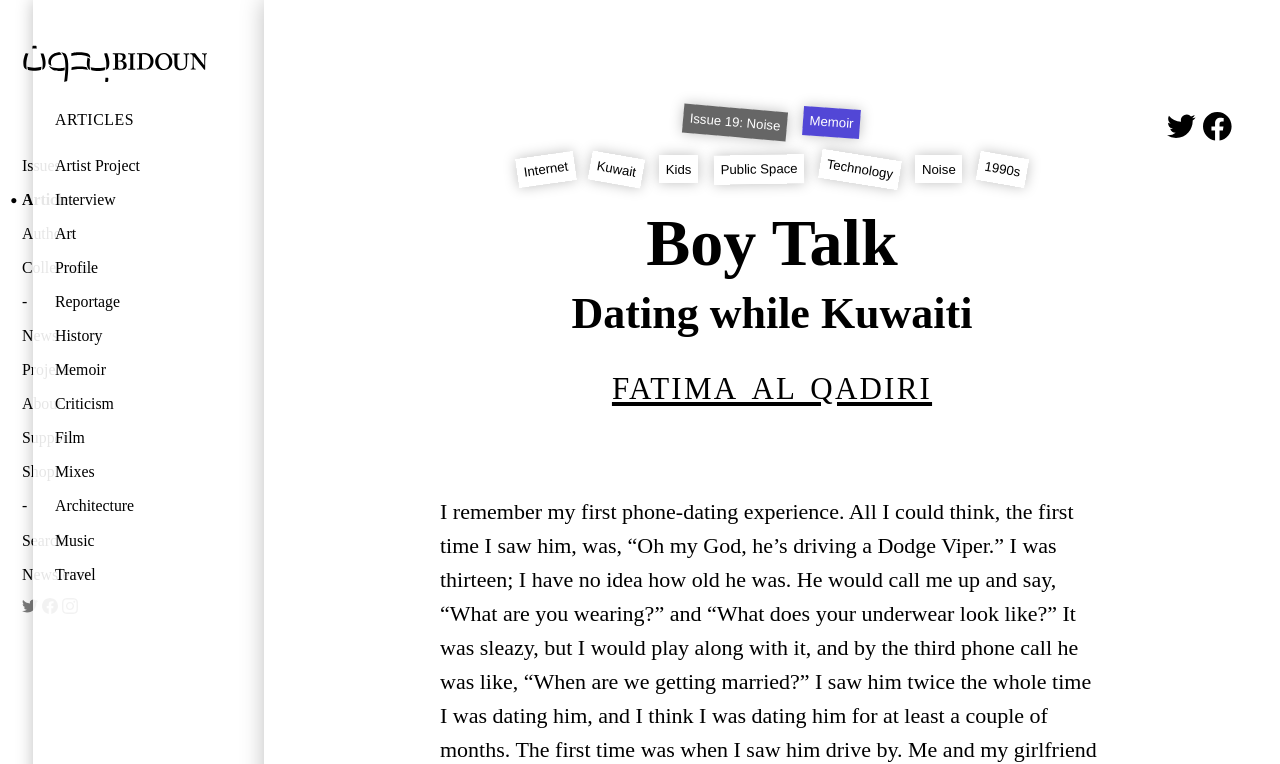Locate the bounding box coordinates of the element that should be clicked to fulfill the instruction: "Click on the 'Issues' link".

[0.017, 0.202, 0.138, 0.234]